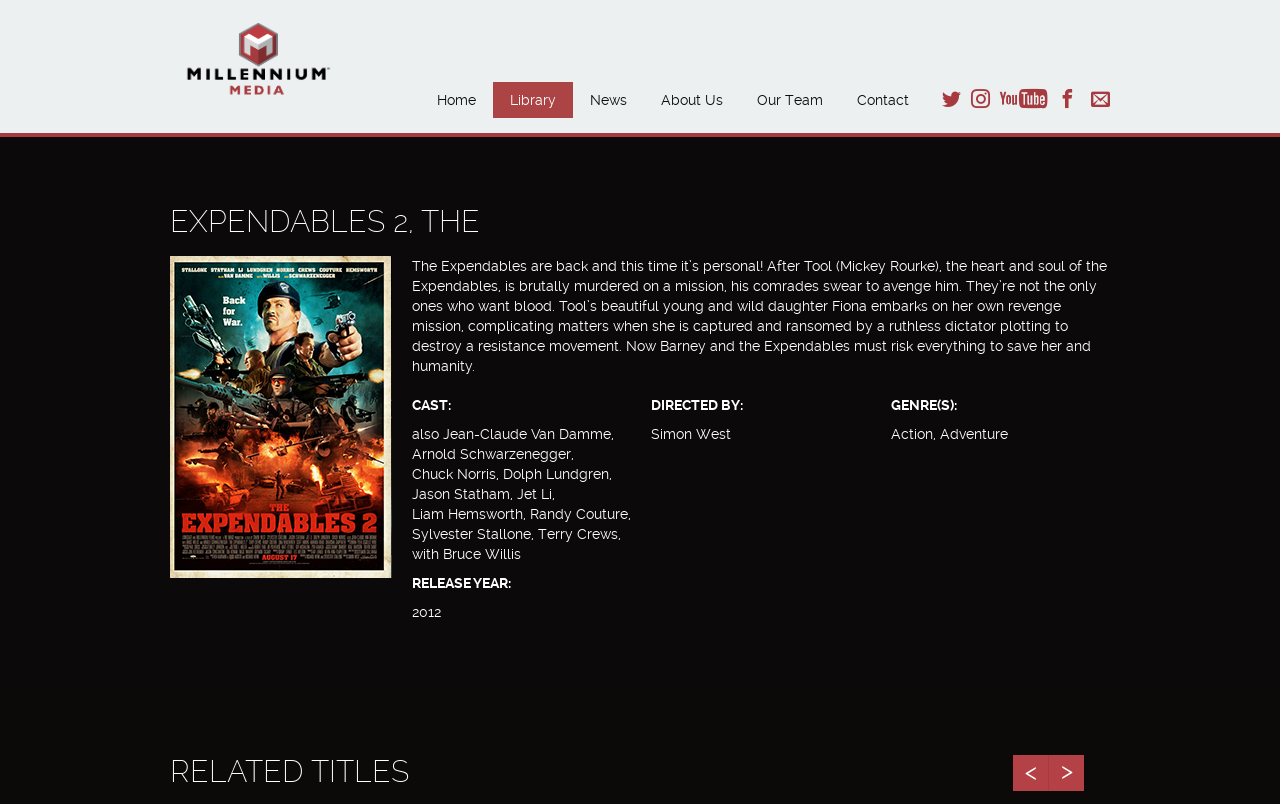Find and specify the bounding box coordinates that correspond to the clickable region for the instruction: "Click on the Home link".

[0.328, 0.102, 0.385, 0.147]